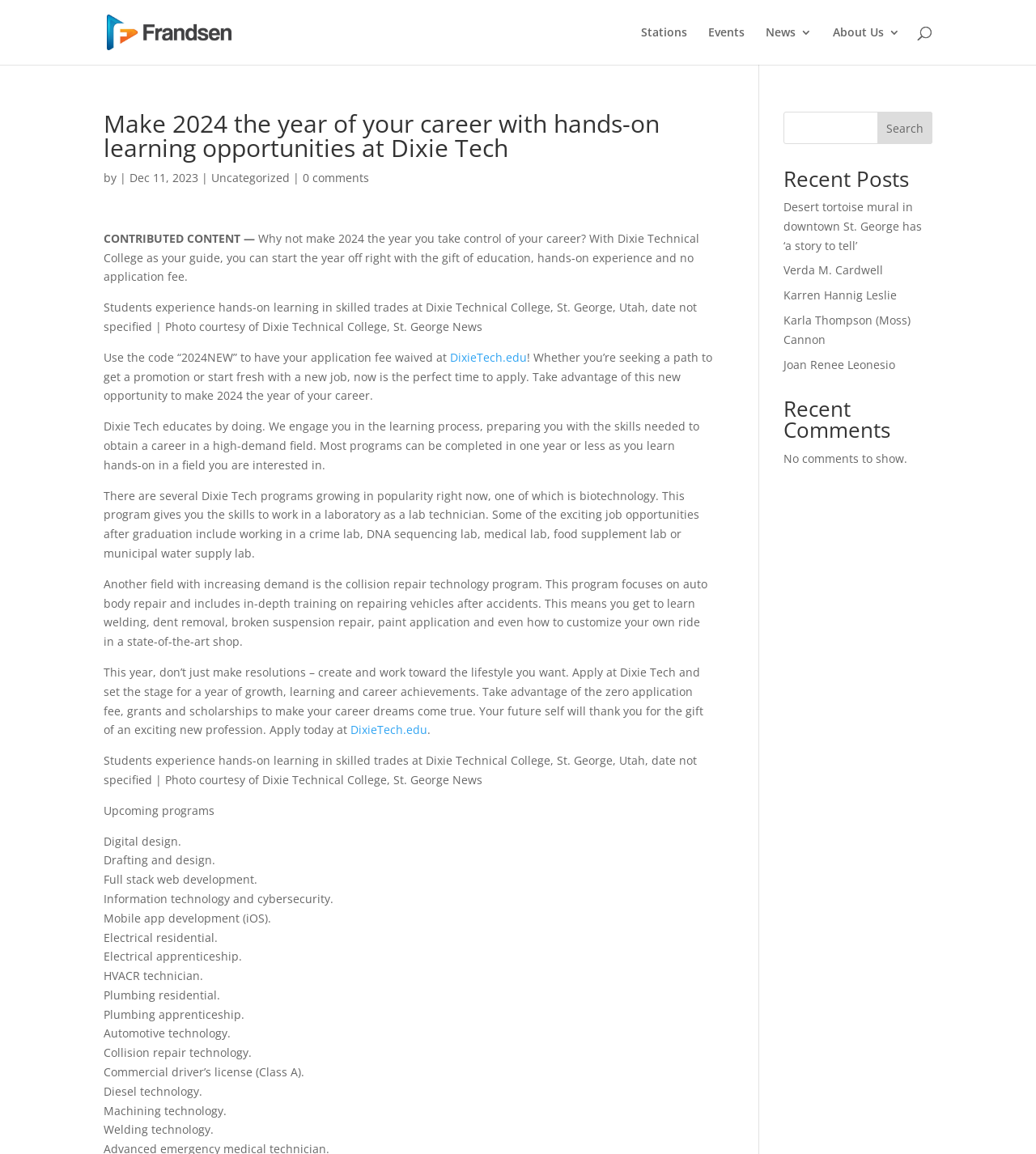What is the name of the website mentioned in the article?
Based on the visual details in the image, please answer the question thoroughly.

The article mentions 'Apply at Dixie Tech and set the stage for a year of growth, learning and career achievements. Take advantage of the zero application fee, grants and scholarships to make your career dreams come true. Your future self will thank you for the gift of an exciting new profession. Apply today at DixieTech.edu', which indicates that the website is 'DixieTech.edu'.